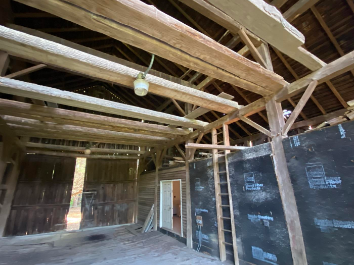Provide a thorough and detailed caption for the image.

The interior of a historic barn, originally constructed in 1820, is showcased in this image, highlighting its rustic charm and architectural details. The interior features exposed wooden beams and rafters, revealing a spacious area that maintains the original character of the structure. Natural light streams in through an open door and nearby window, illuminating the wooden floor and giving a warm ambiance to the space. A simple light fixture hangs from the ceiling, adding a touch of modernity while complementing the barn's vintage aesthetic. Along one wall, a ladder leans against the vertical surfaces, leading to the loft area, and the adjacent wall is partially covered with black sheathing, suggesting ongoing renovations or preservation efforts. This image is part of a listing for the barn, emphasizing its potential for restoration or repurposing in contemporary use, such as for events, storage, or personal projects.